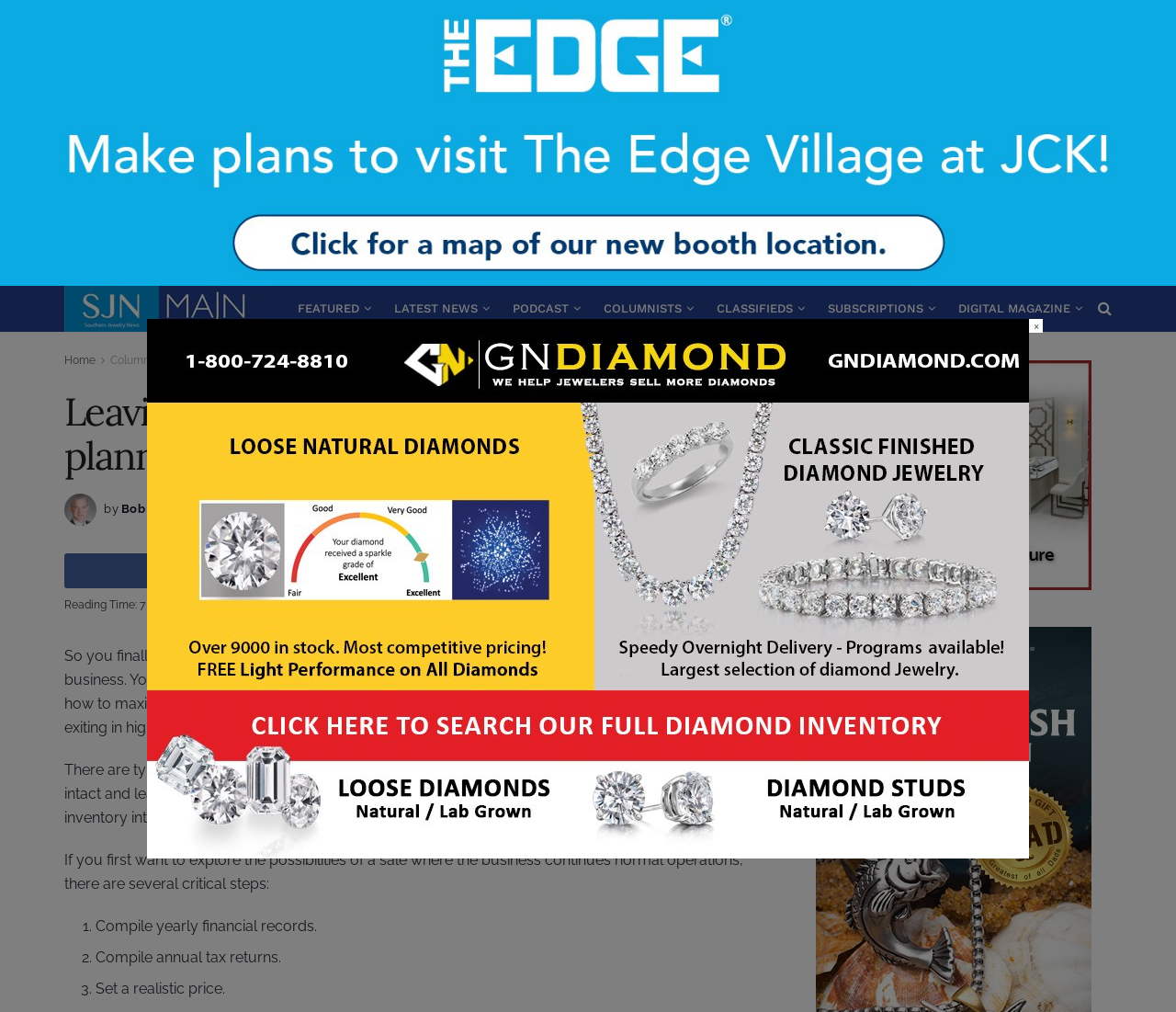Determine the bounding box coordinates of the area to click in order to meet this instruction: "Read the article by Bob Epstein".

[0.103, 0.496, 0.163, 0.51]